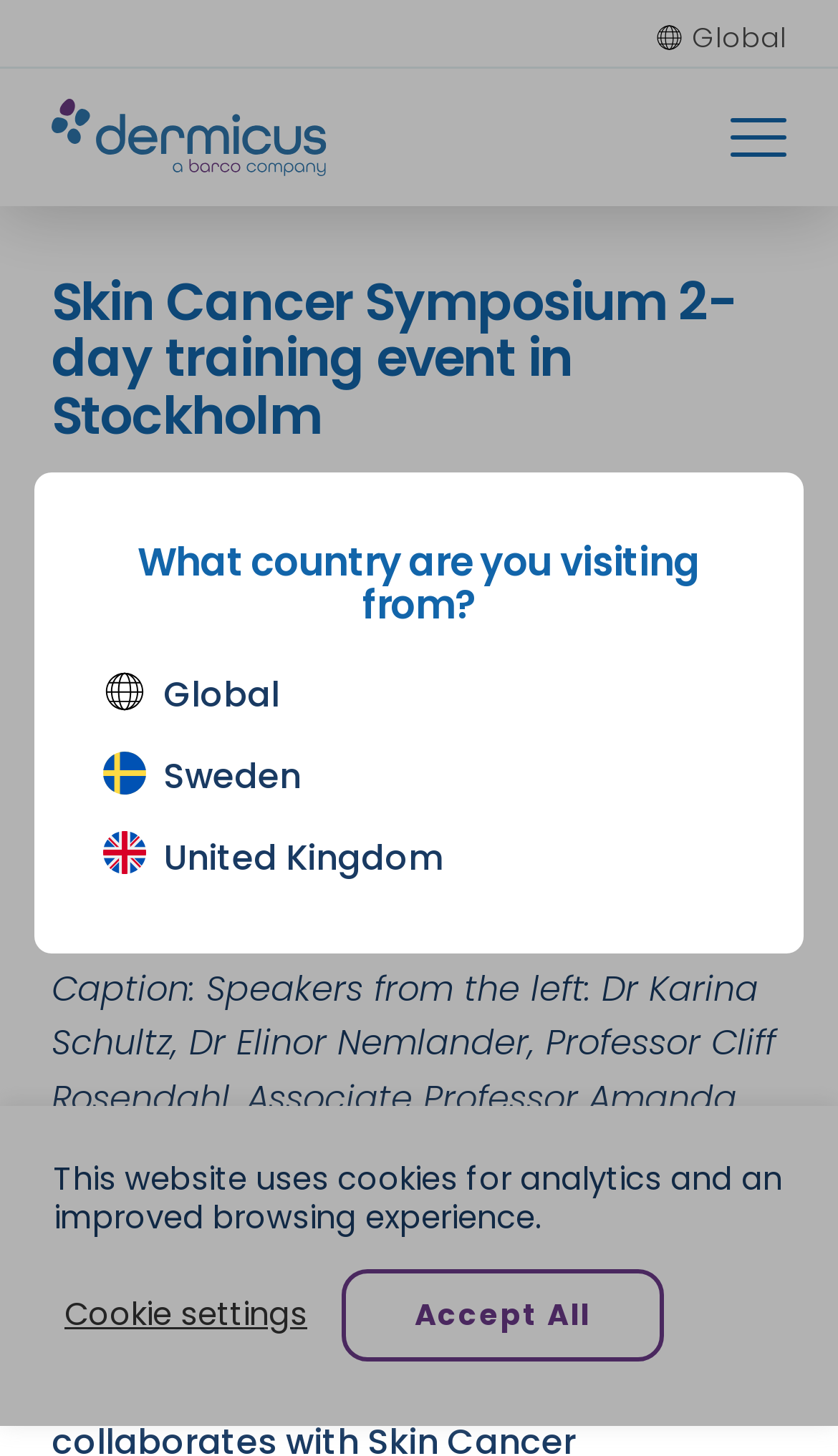What is the purpose of the button 'Cookie settings'?
Refer to the image and give a detailed answer to the question.

I found the answer by reading the text 'This website uses cookies for analytics and an improved browsing experience.' and noticing the button 'Cookie settings' which is likely used to manage cookies.